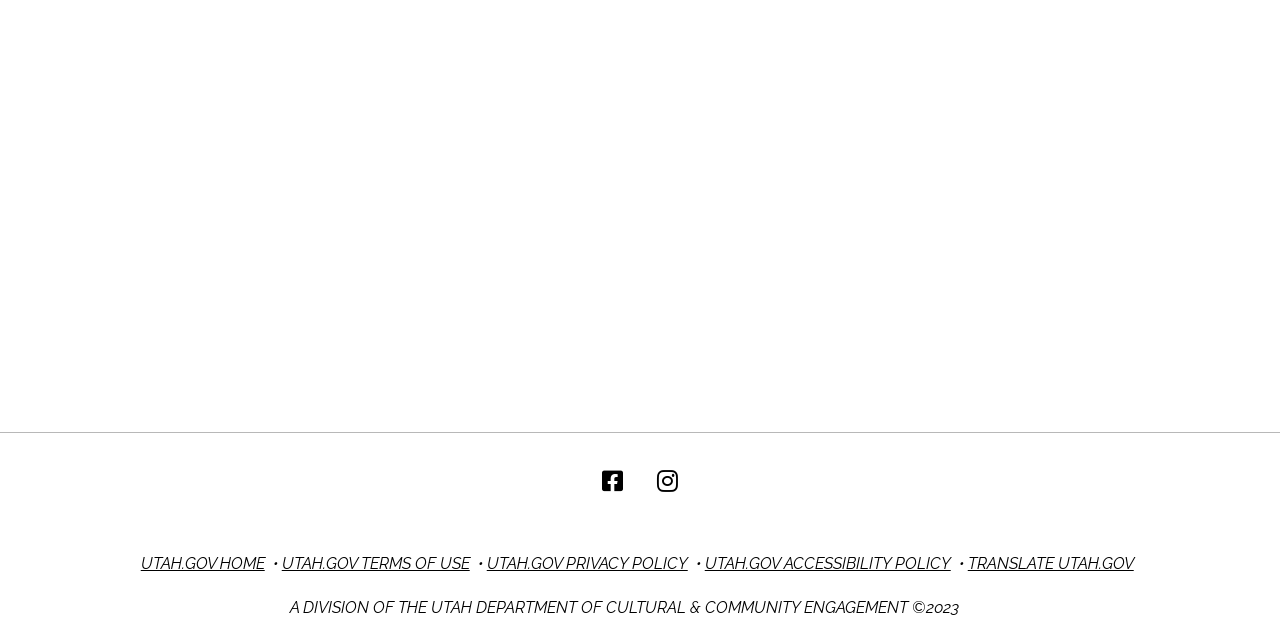Find the bounding box coordinates corresponding to the UI element with the description: "UTAH.GOV TERMS OF USE". The coordinates should be formatted as [left, top, right, bottom], with values as floats between 0 and 1.

[0.22, 0.862, 0.367, 0.892]